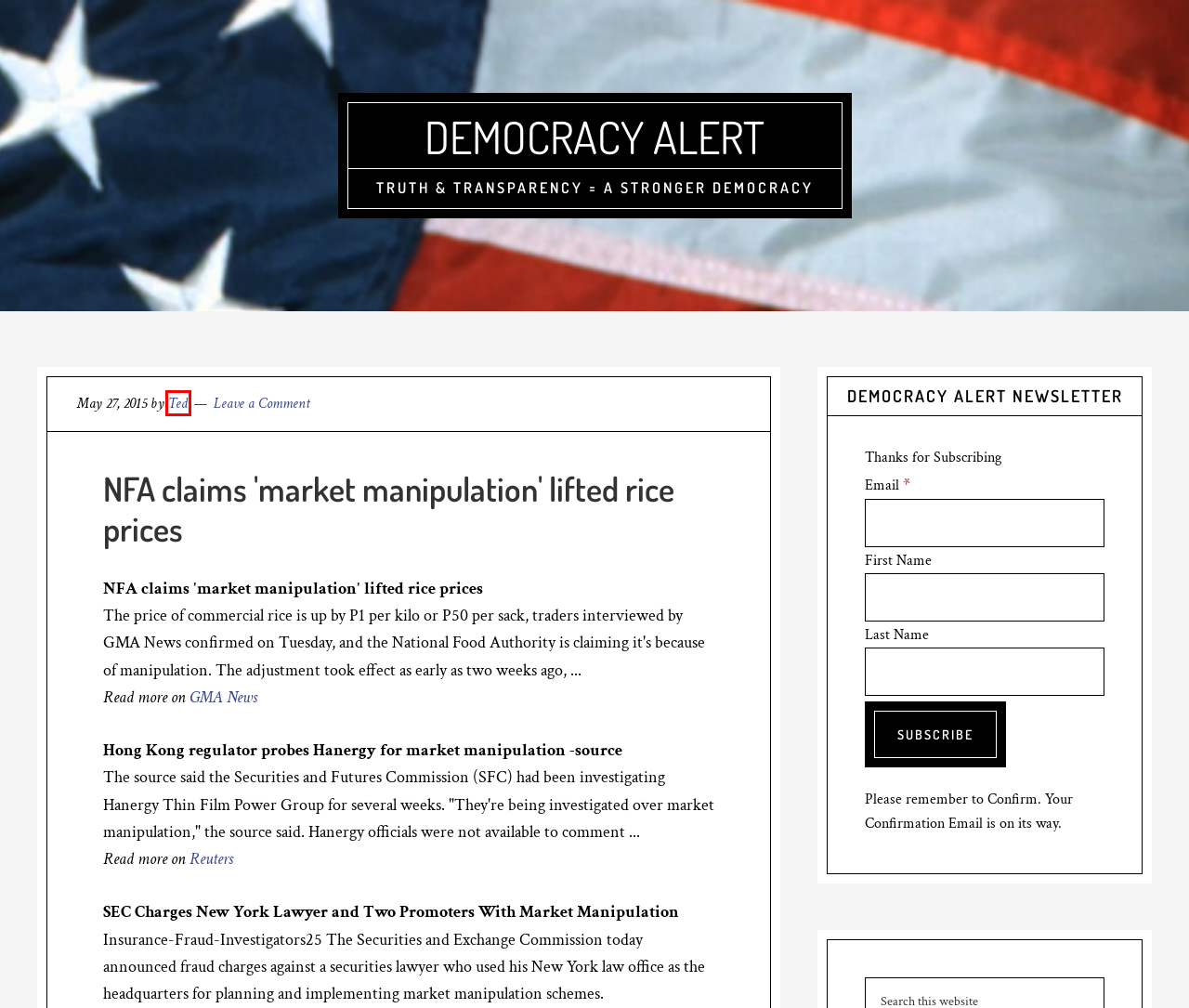Review the webpage screenshot and focus on the UI element within the red bounding box. Select the best-matching webpage description for the new webpage that follows after clicking the highlighted element. Here are the candidates:
A. Trump's Top Choice For Supreme Court A Member of Group Former Members Call A Cult - Democracy Alert
B. Moyers Archives - Democracy Alert
C. Ted, Author at Democracy Alert
D. NFA claims 'market manipulation' lifted rice prices | GMA News Online
E. Corruption Archives - Democracy Alert
F. NFA claims 'market manipulation' lifted rice prices - Democracy Alert
G. Book Archives - Democracy Alert
H. Democracy Alert - Truth & Transparency = A Stronger Democracy

C